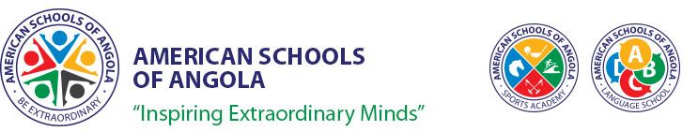How many faculties are represented in the logo?
Refer to the image and provide a one-word or short phrase answer.

Two